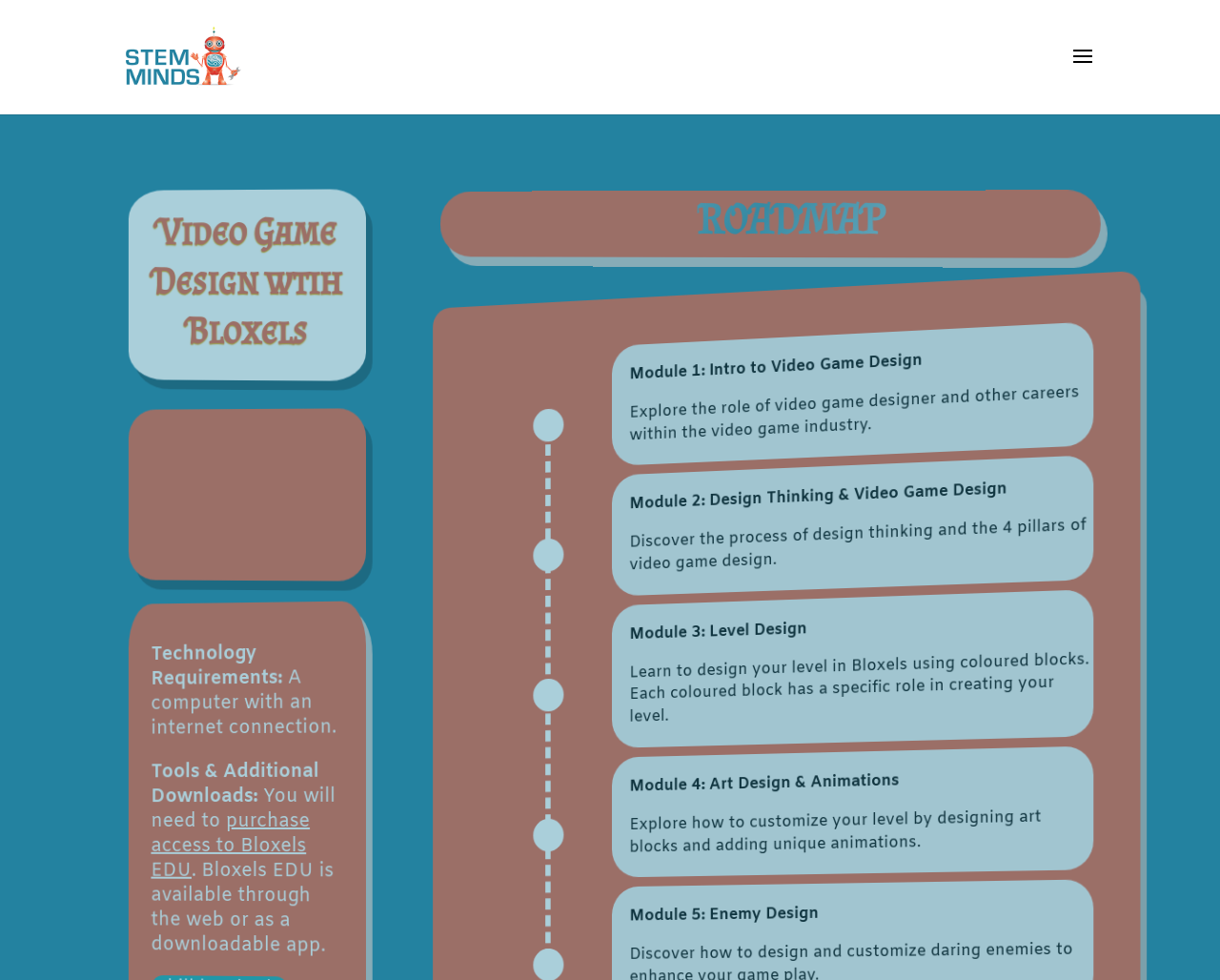What is the role of the coloured blocks in level design?
Answer the question with as much detail as you can, using the image as a reference.

According to the webpage, in Module 3: Level Design, it is mentioned that 'Each coloured block has a specific role in creating your level.' This implies that the coloured blocks play a crucial role in designing the level in Bloxels.